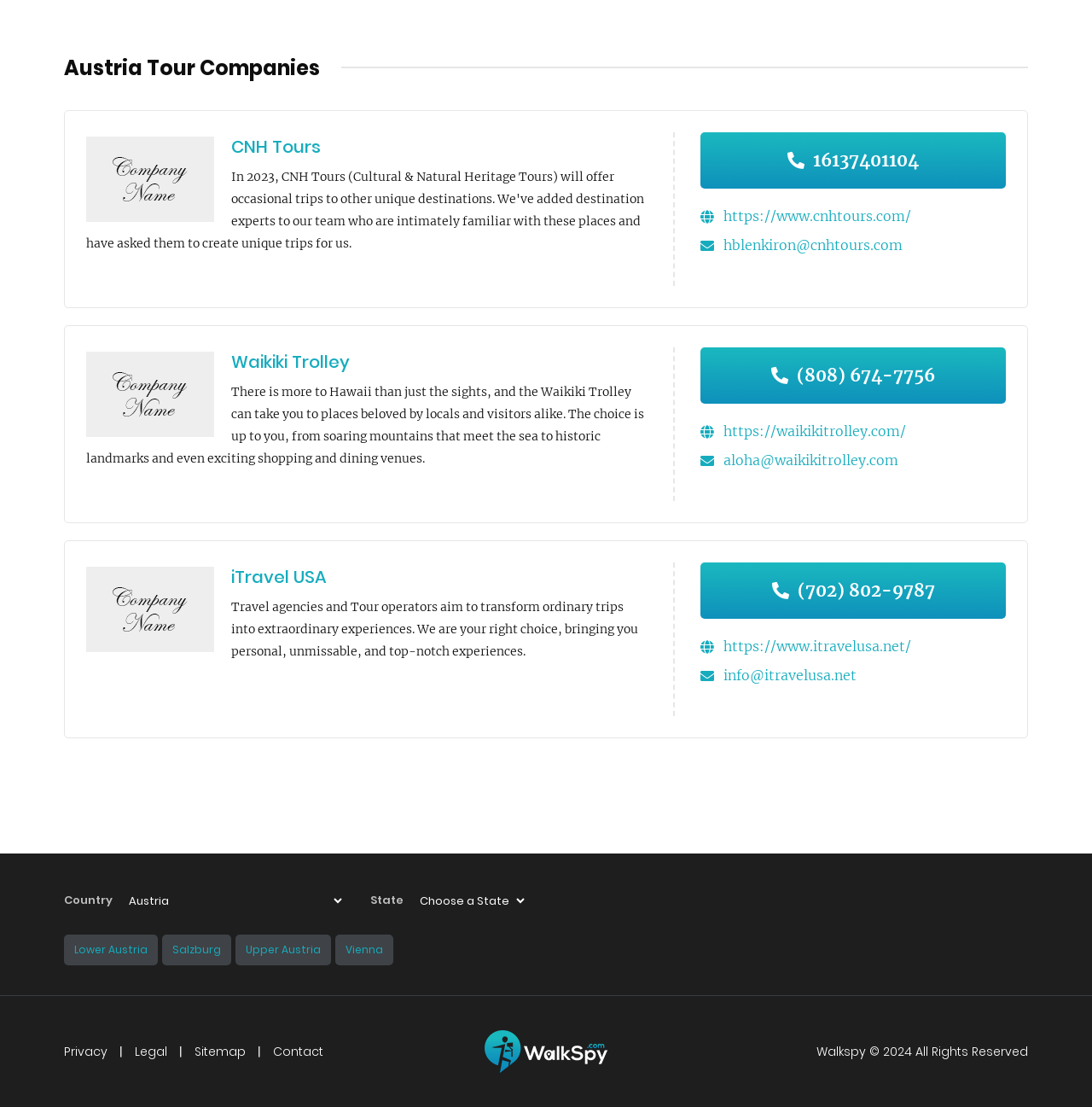Predict the bounding box of the UI element based on the description: "Upper Austria". The coordinates should be four float numbers between 0 and 1, formatted as [left, top, right, bottom].

[0.225, 0.851, 0.294, 0.864]